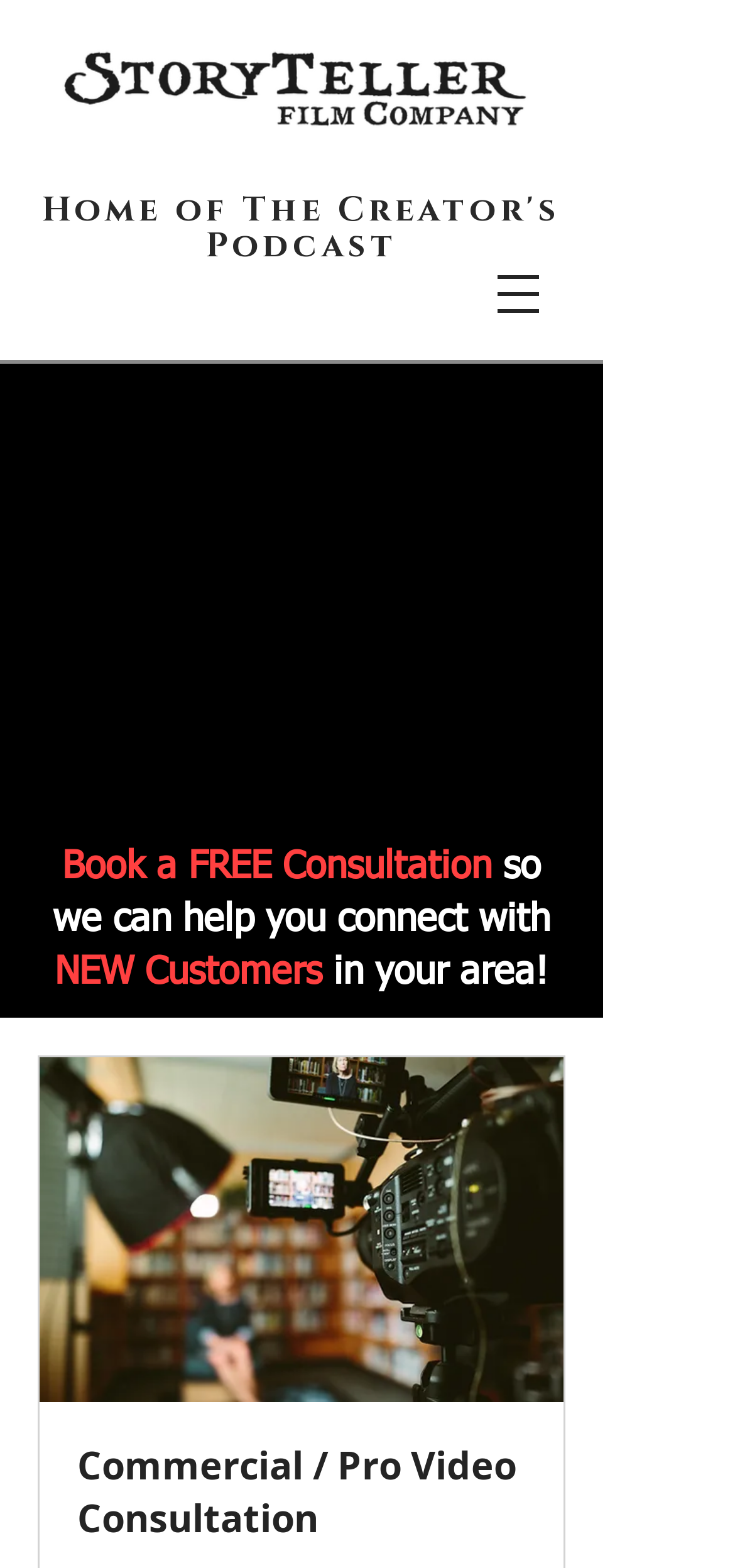Locate the bounding box coordinates of the UI element described by: "Commercial / Pro Video Consultation". The bounding box coordinates should consist of four float numbers between 0 and 1, i.e., [left, top, right, bottom].

[0.105, 0.919, 0.715, 0.986]